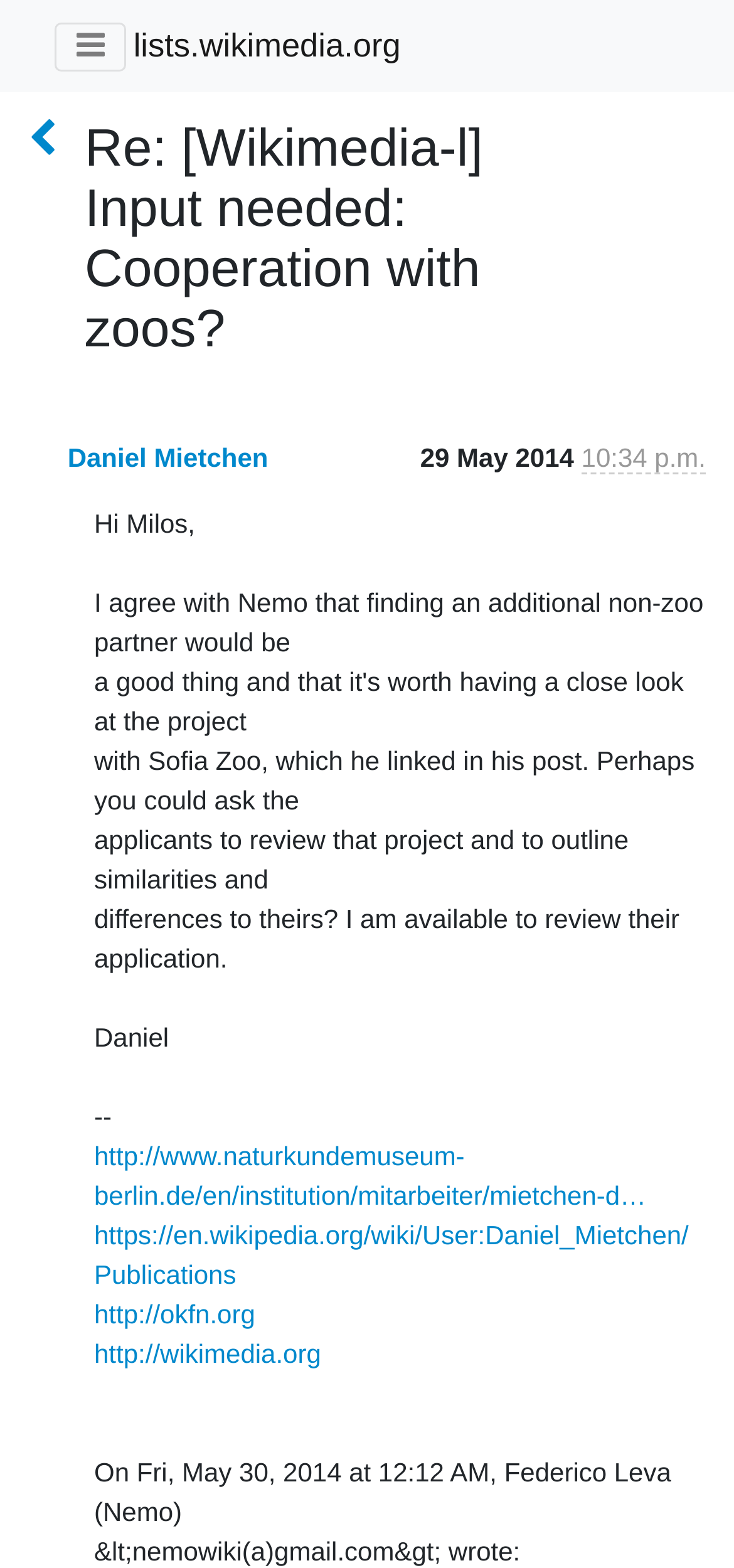Find the bounding box coordinates for the area that must be clicked to perform this action: "visit the Naturkundemuseum Berlin website".

[0.128, 0.727, 0.88, 0.772]